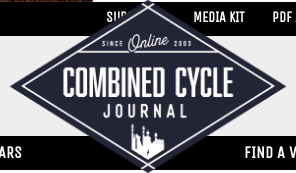In what year was the journal established?
Answer the question with a single word or phrase derived from the image.

2003